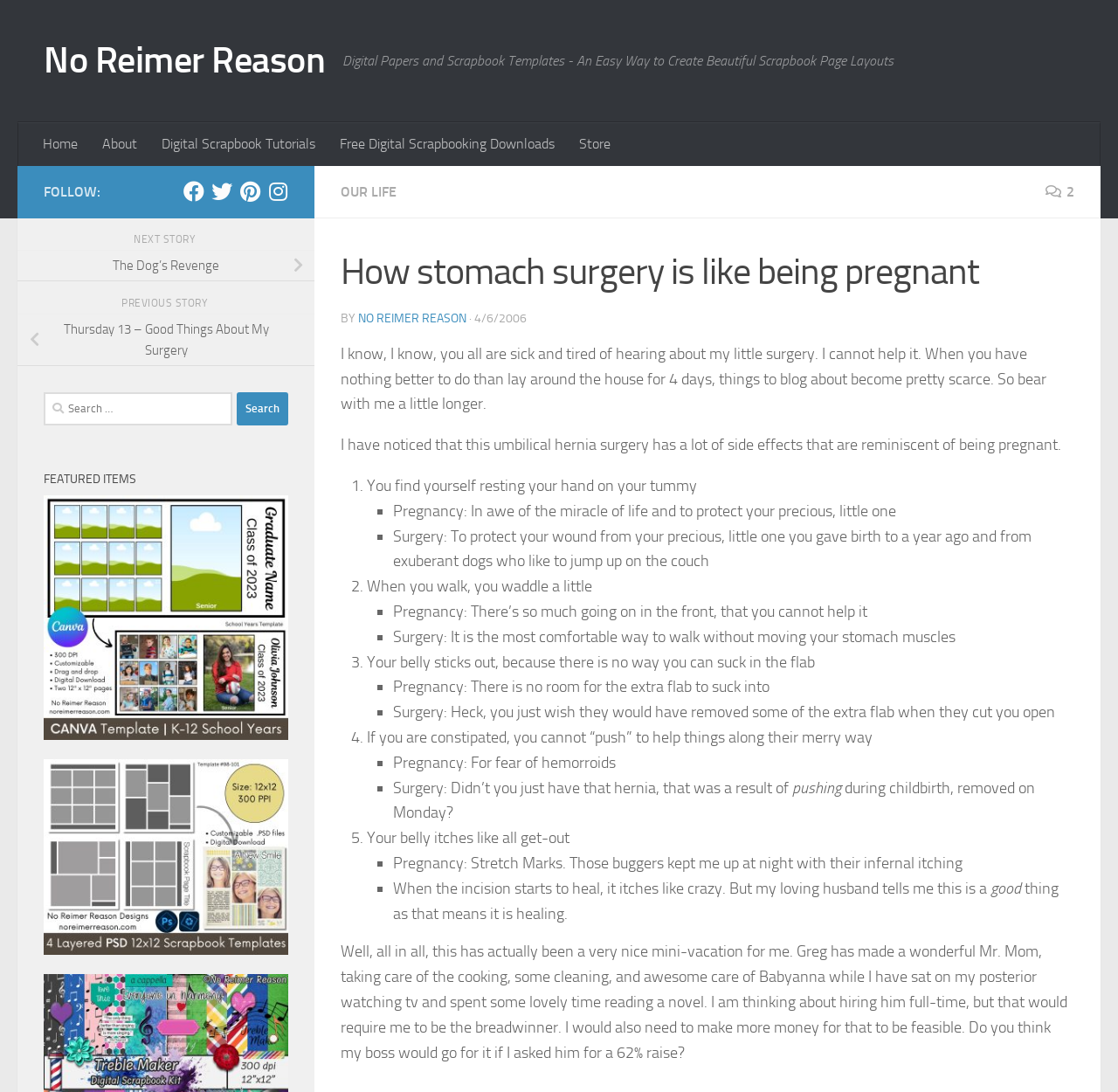Can you identify the bounding box coordinates of the clickable region needed to carry out this instruction: 'Click on the 'Home' link'? The coordinates should be four float numbers within the range of 0 to 1, stated as [left, top, right, bottom].

[0.027, 0.112, 0.08, 0.152]